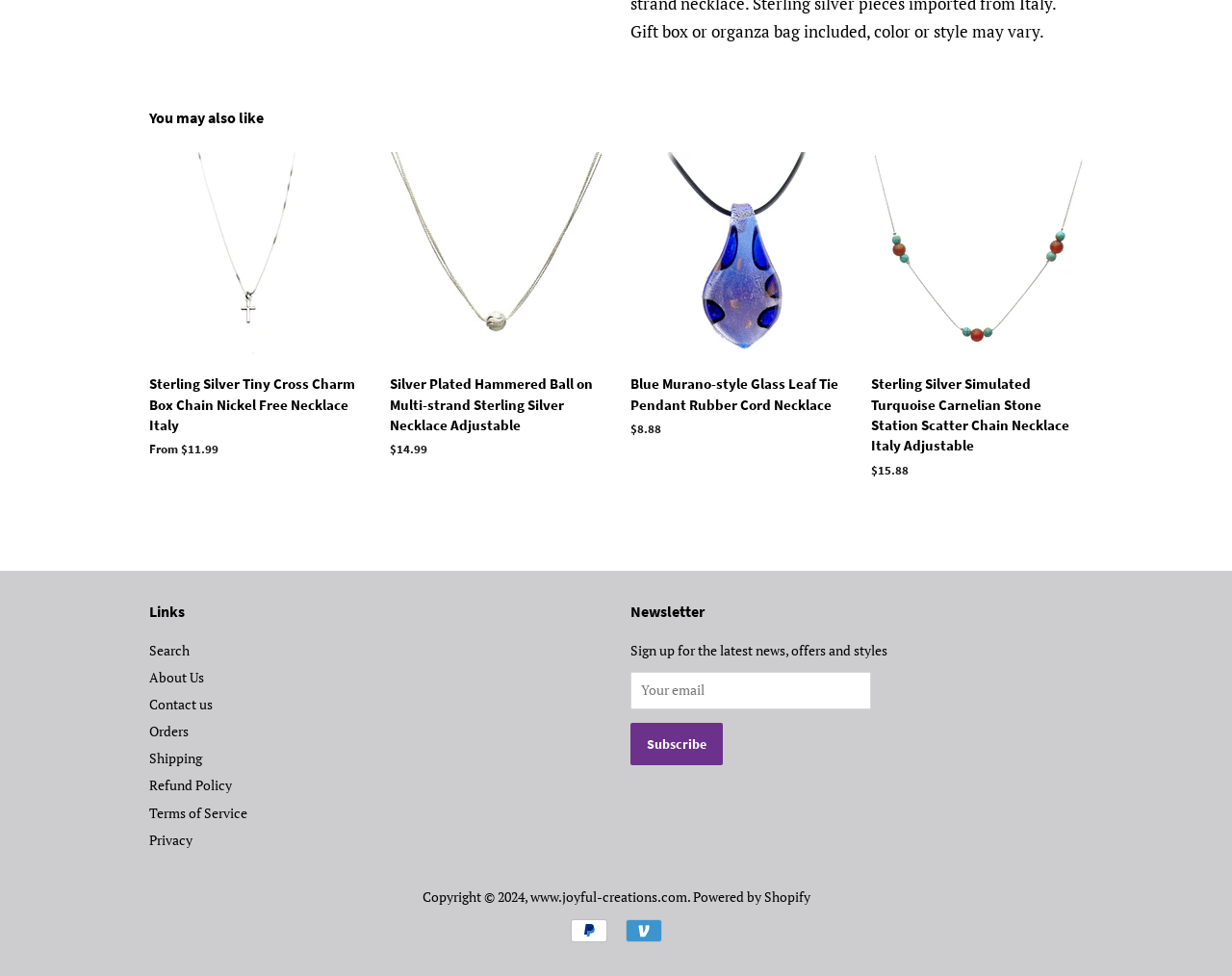Given the webpage screenshot, identify the bounding box of the UI element that matches this description: "About Us".

[0.121, 0.684, 0.166, 0.703]